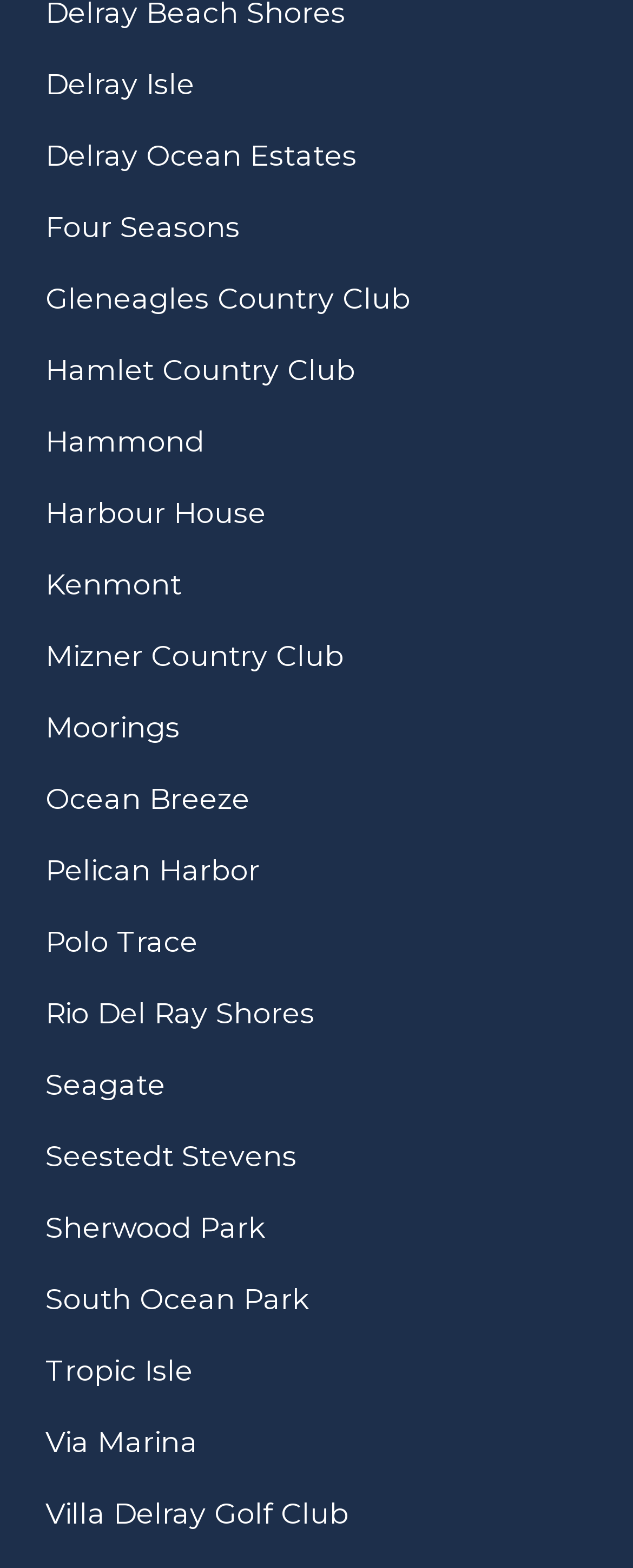Provide a short answer using a single word or phrase for the following question: 
Are all links on the same horizontal level?

Yes